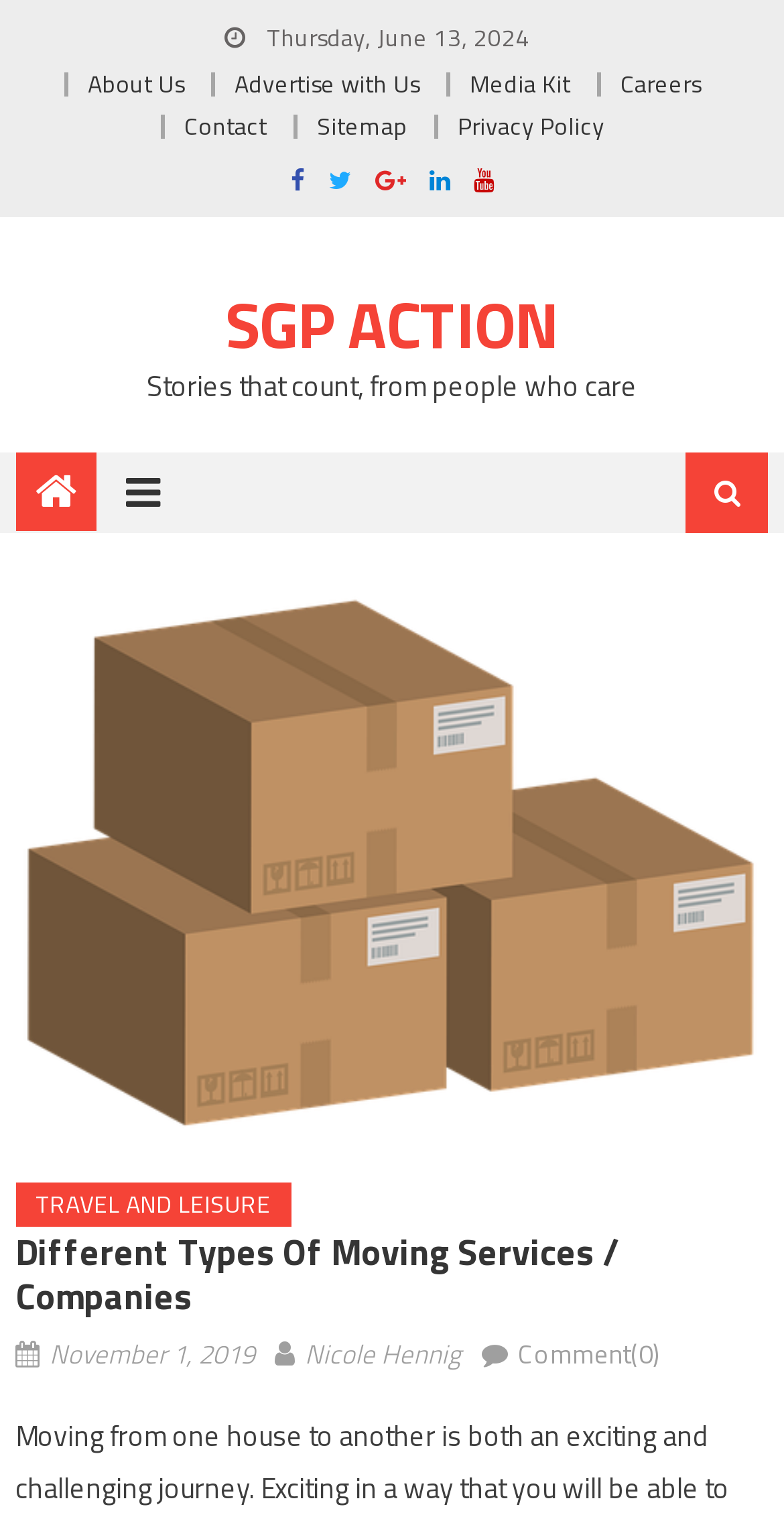How many social media links are there?
Please answer the question with a detailed and comprehensive explanation.

I counted the social media links by looking at the icons with Unicode characters, such as '', '', '', '', and ''. There are 5 of them.